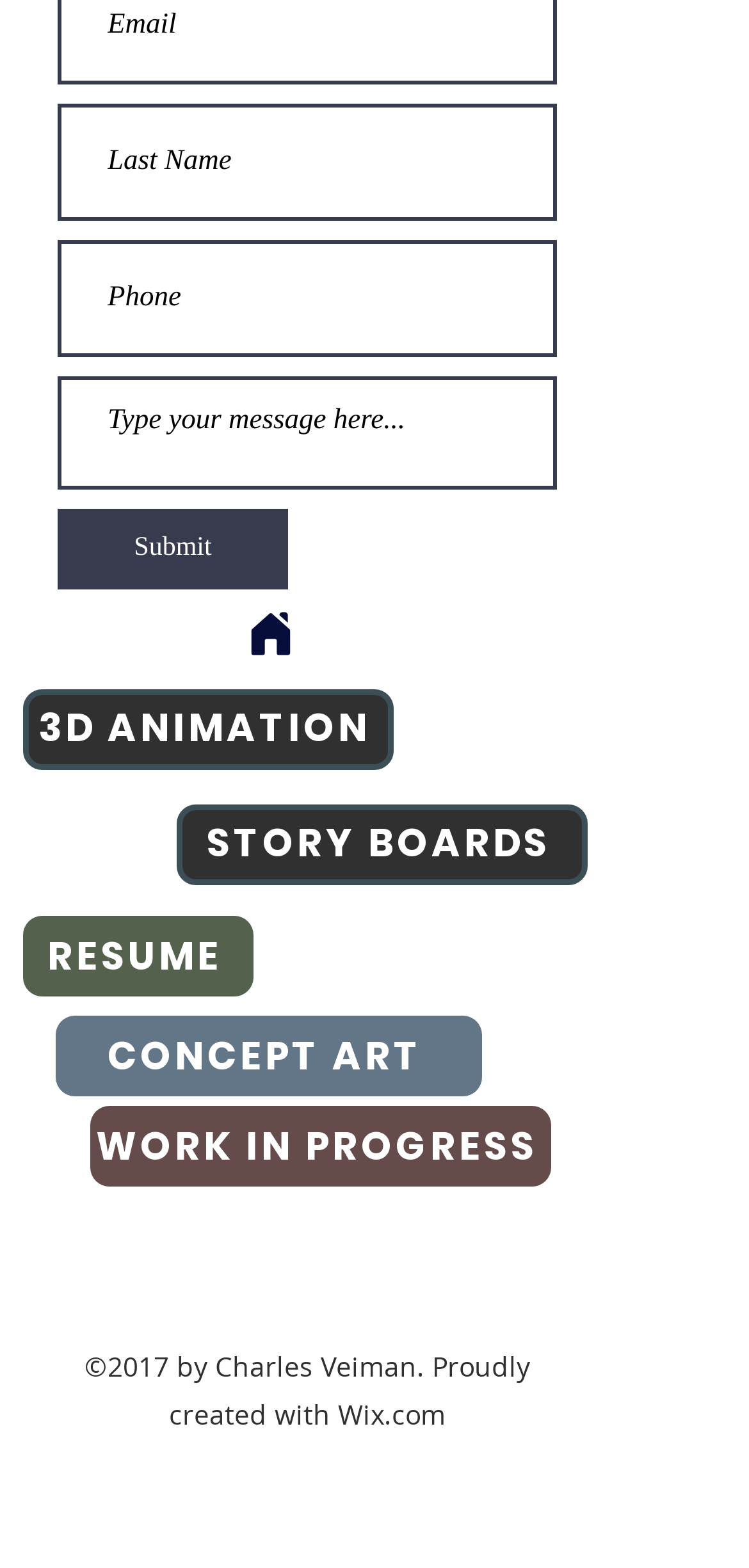What is the function of the button?
Please provide a single word or phrase as the answer based on the screenshot.

Submit